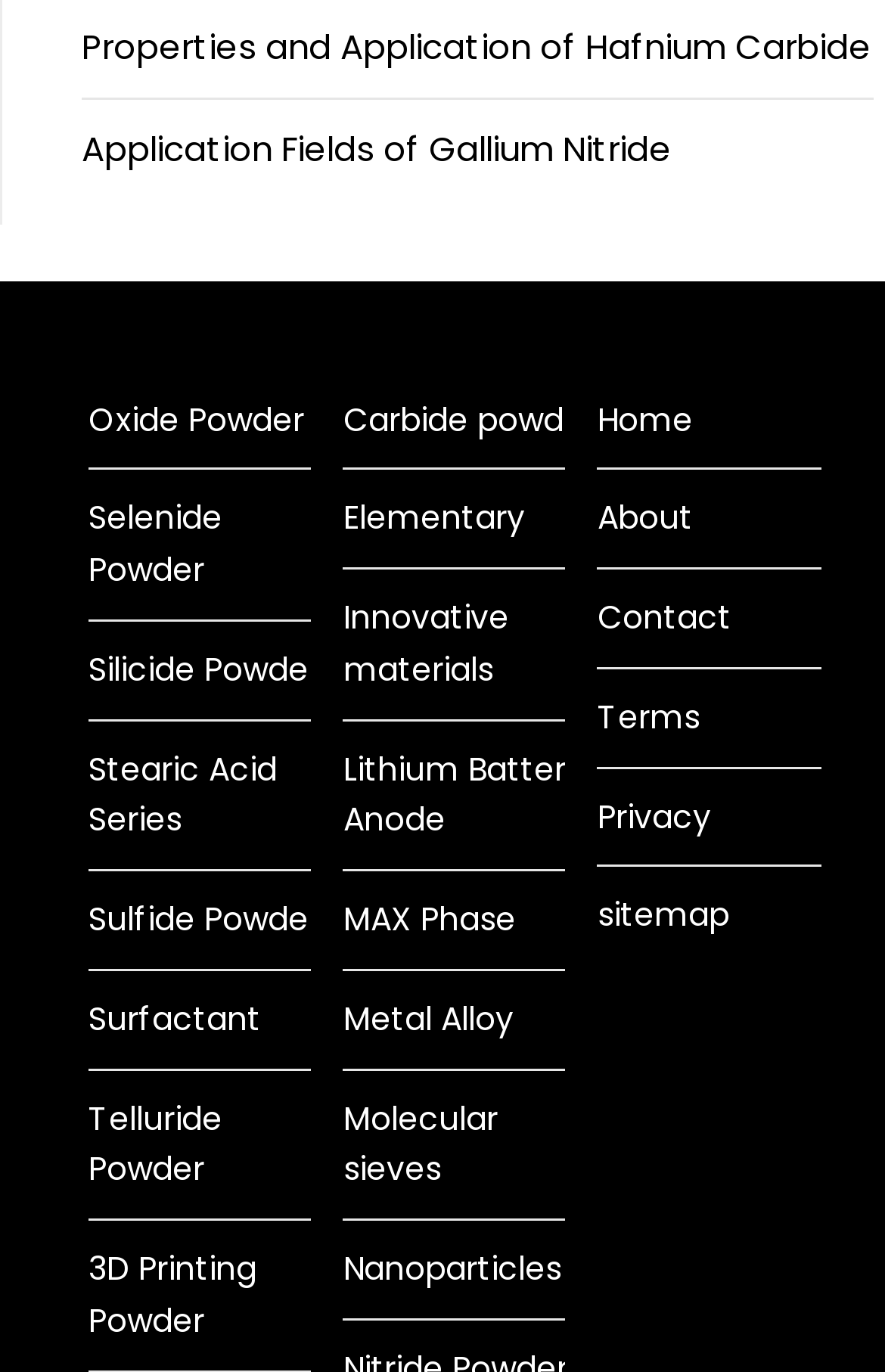Determine the bounding box coordinates of the region that needs to be clicked to achieve the task: "Contact us".

[0.675, 0.434, 0.827, 0.467]